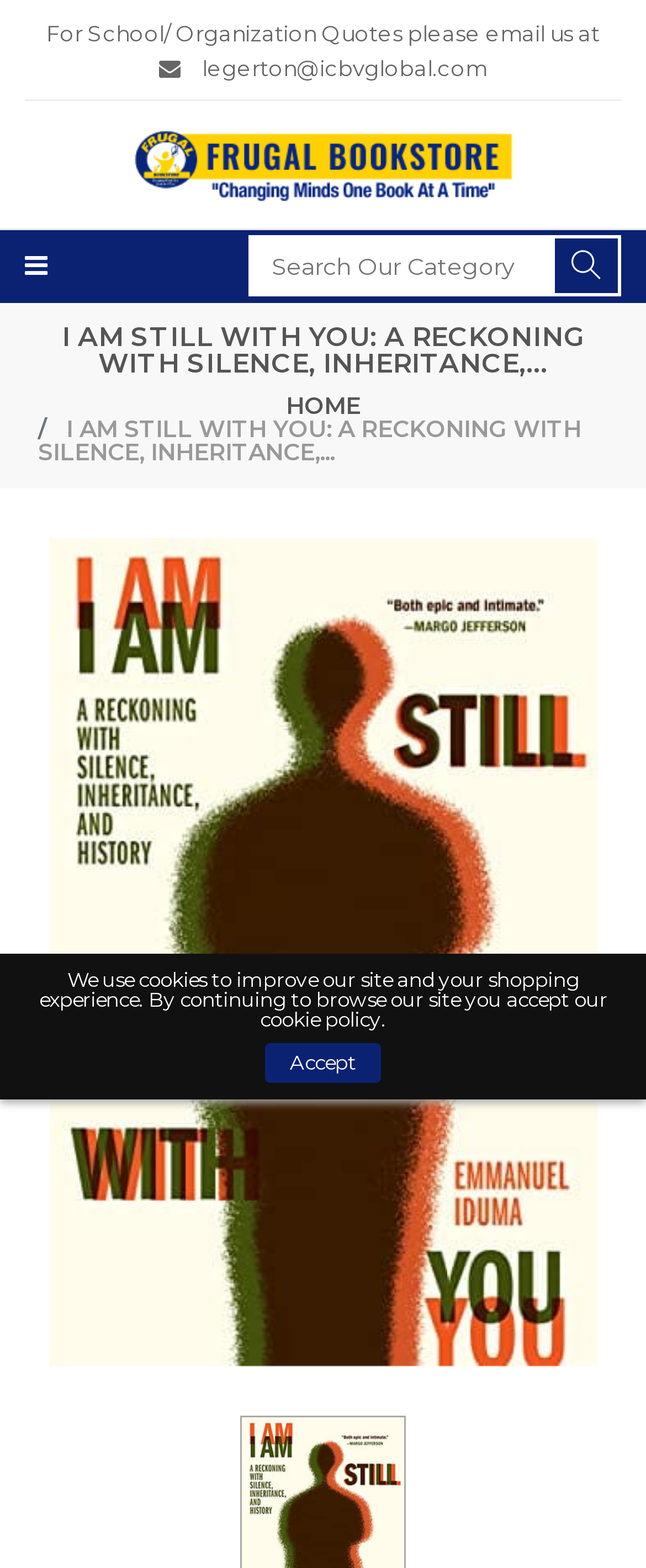Based on the element description: "alt="Frugal Bookstore"", identify the bounding box coordinates for this UI element. The coordinates must be four float numbers between 0 and 1, listed as [left, top, right, bottom].

[0.205, 0.094, 0.795, 0.113]